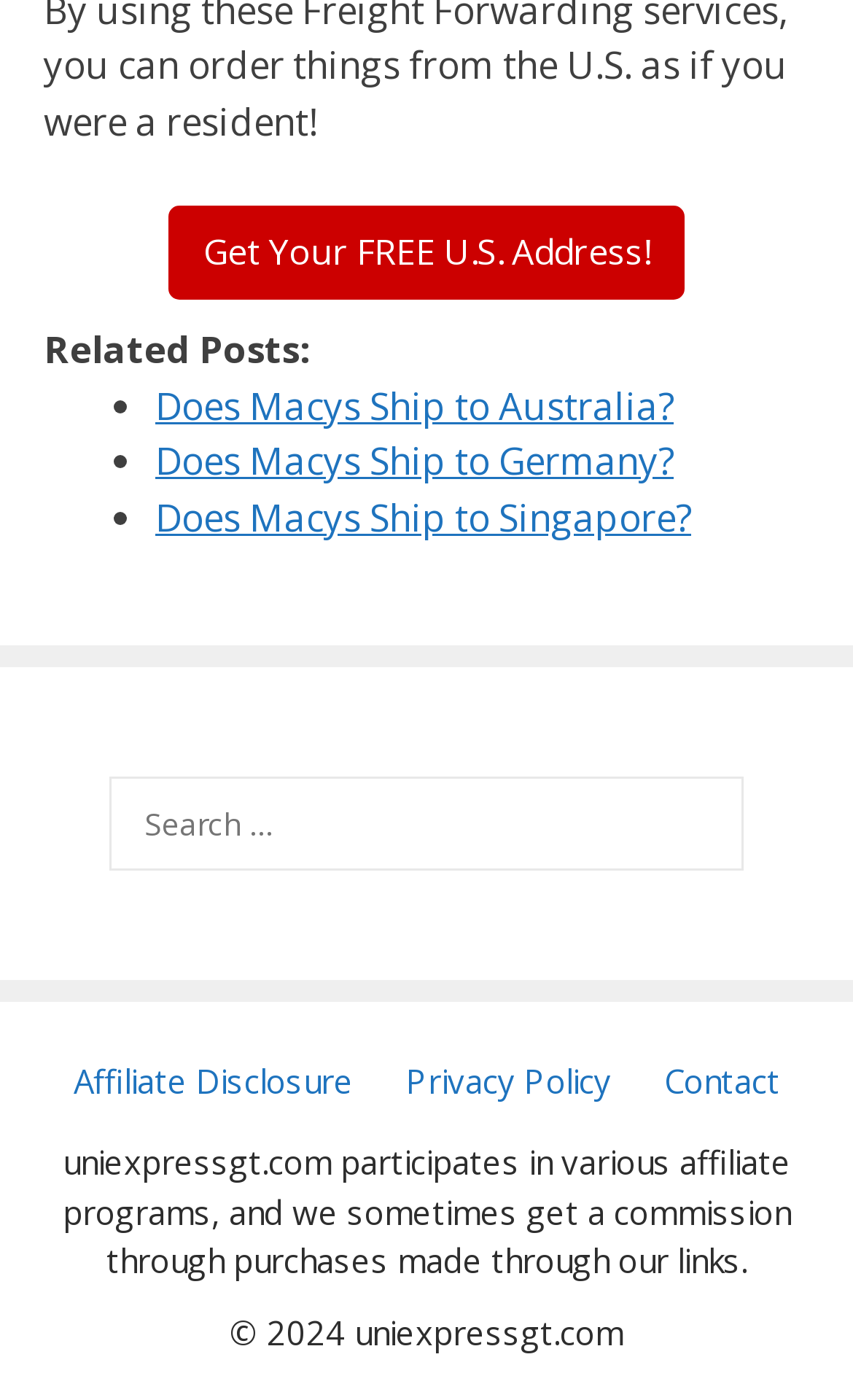Identify the bounding box coordinates of the clickable region necessary to fulfill the following instruction: "Get a free U.S. address". The bounding box coordinates should be four float numbers between 0 and 1, i.e., [left, top, right, bottom].

[0.197, 0.147, 0.803, 0.214]